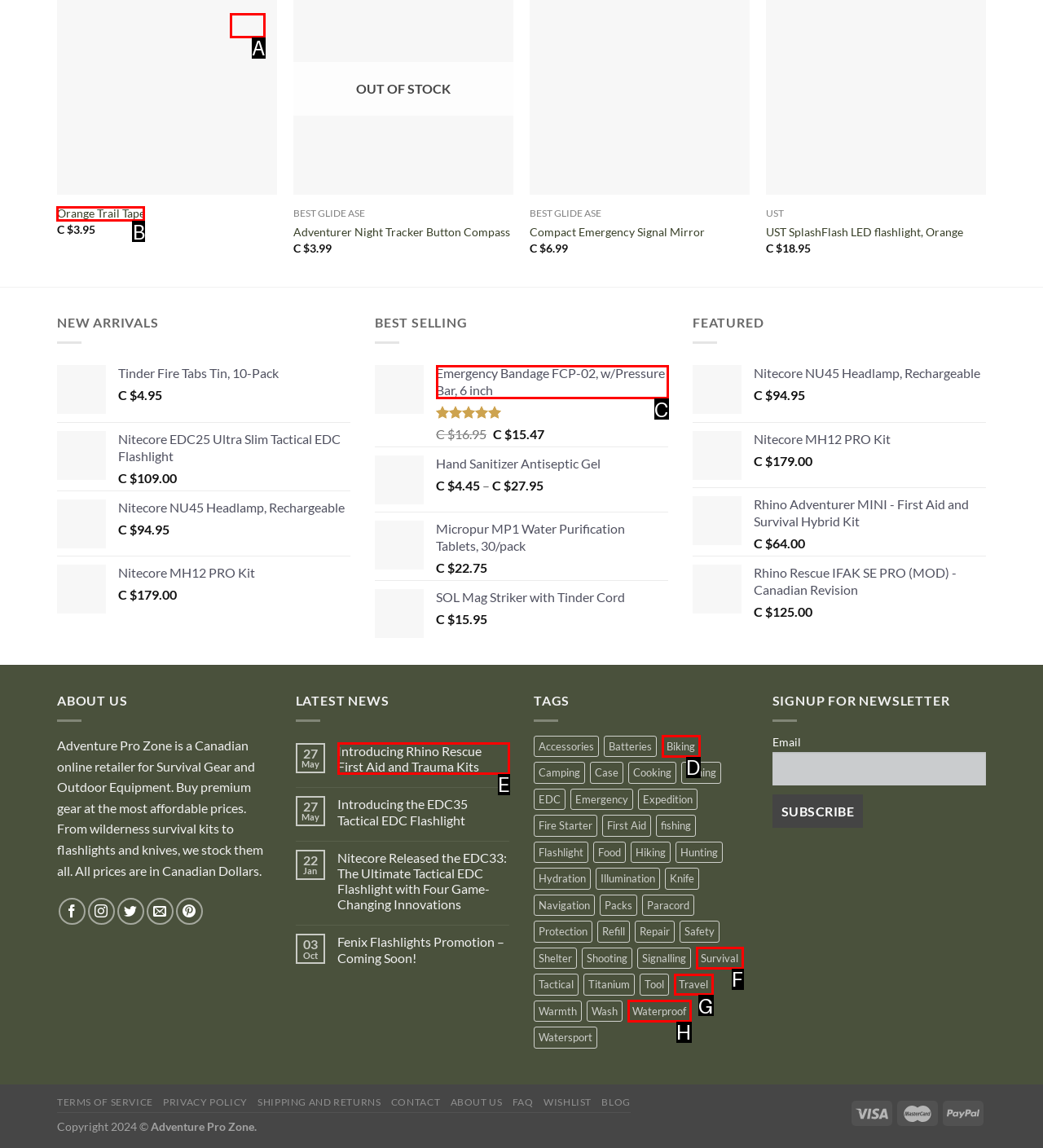Indicate the UI element to click to perform the task: Add to Wishlist. Reply with the letter corresponding to the chosen element.

A